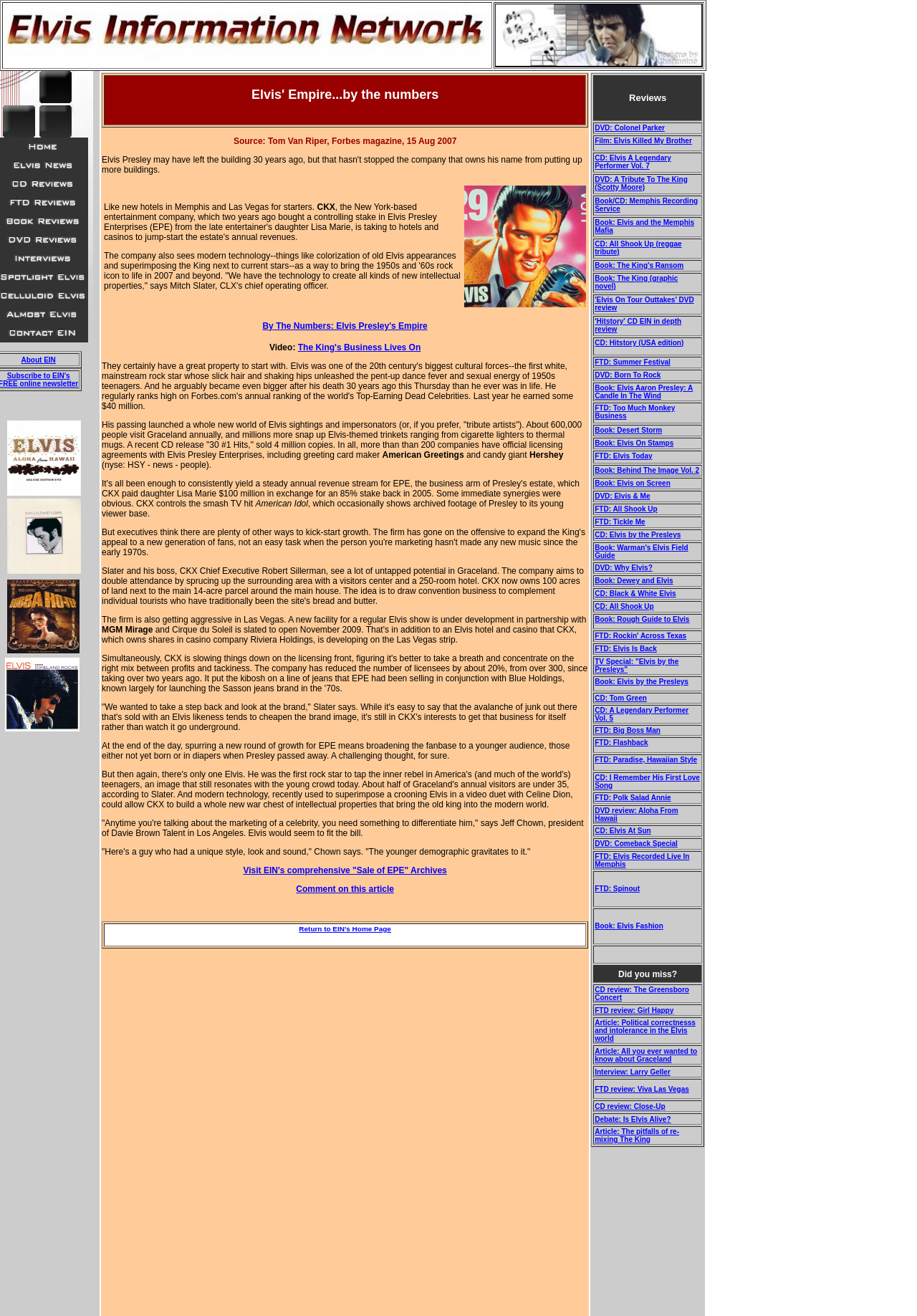What is the name of the company partnering with EPE for a regular Elvis show?
Please provide a comprehensive answer to the question based on the webpage screenshot.

According to the article, EPE is partnering with MGM Mirage to develop a new facility for a regular Elvis show in Las Vegas.